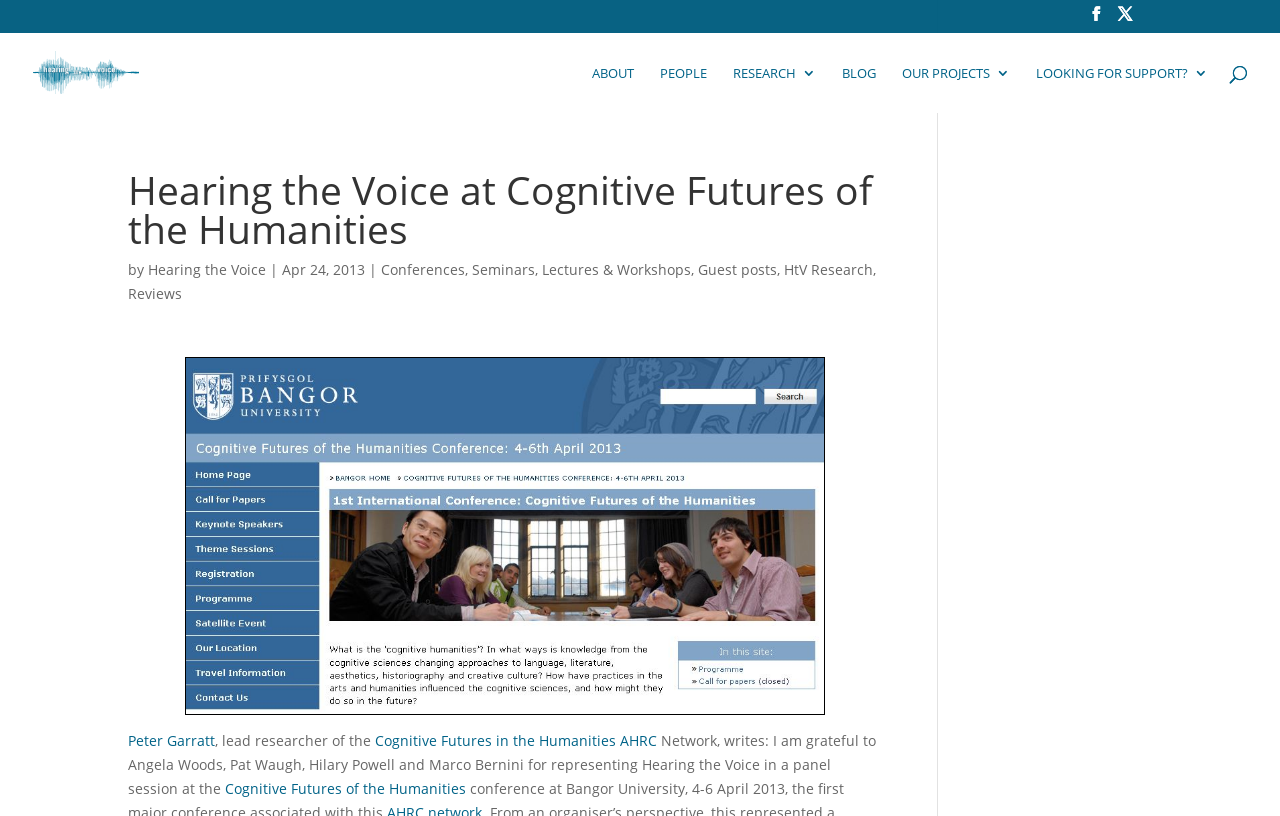Determine the coordinates of the bounding box for the clickable area needed to execute this instruction: "Read the post by Peter Garratt".

[0.1, 0.896, 0.168, 0.919]